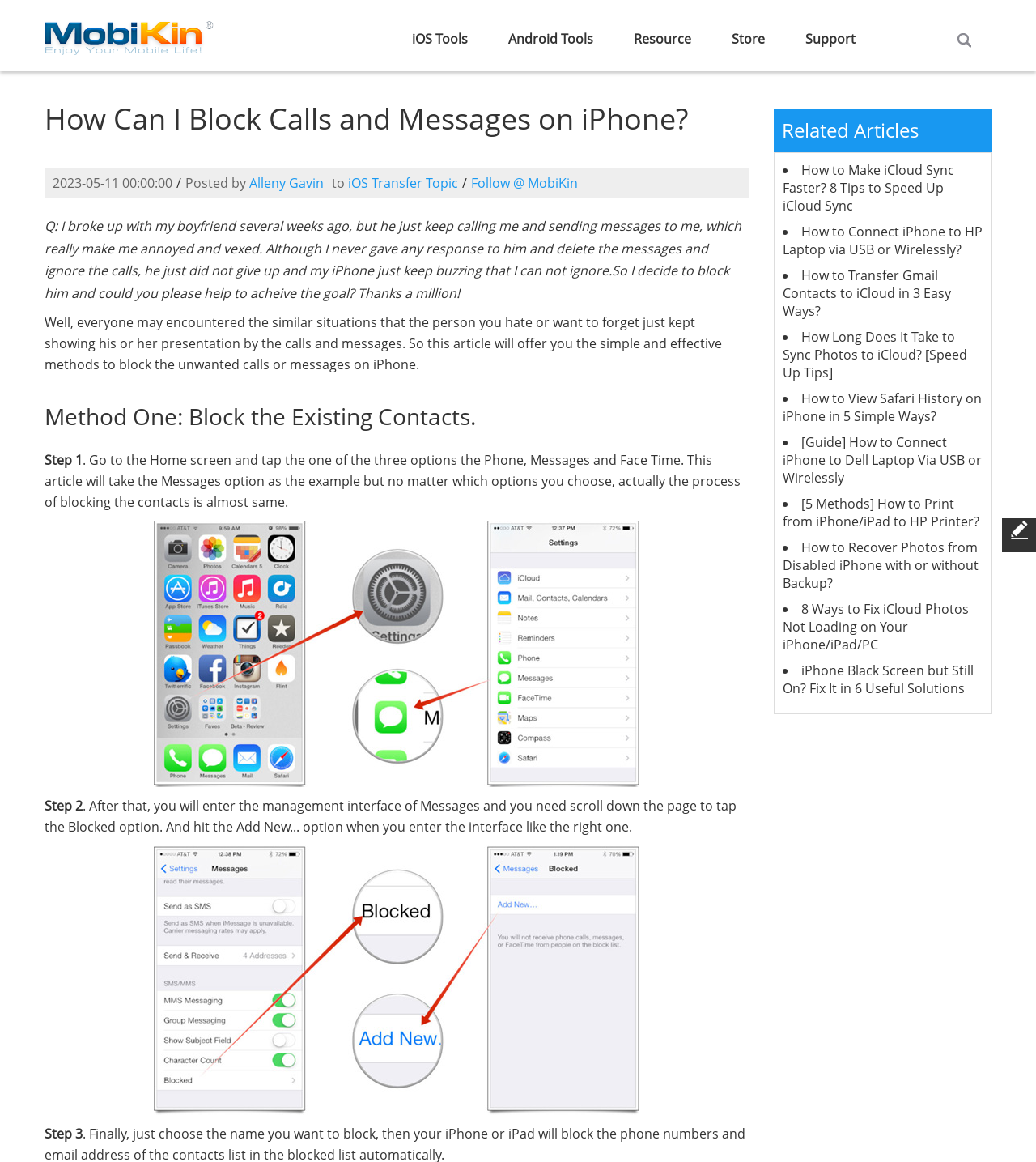Highlight the bounding box coordinates of the element you need to click to perform the following instruction: "Follow @ MobiKin."

[0.455, 0.15, 0.558, 0.165]